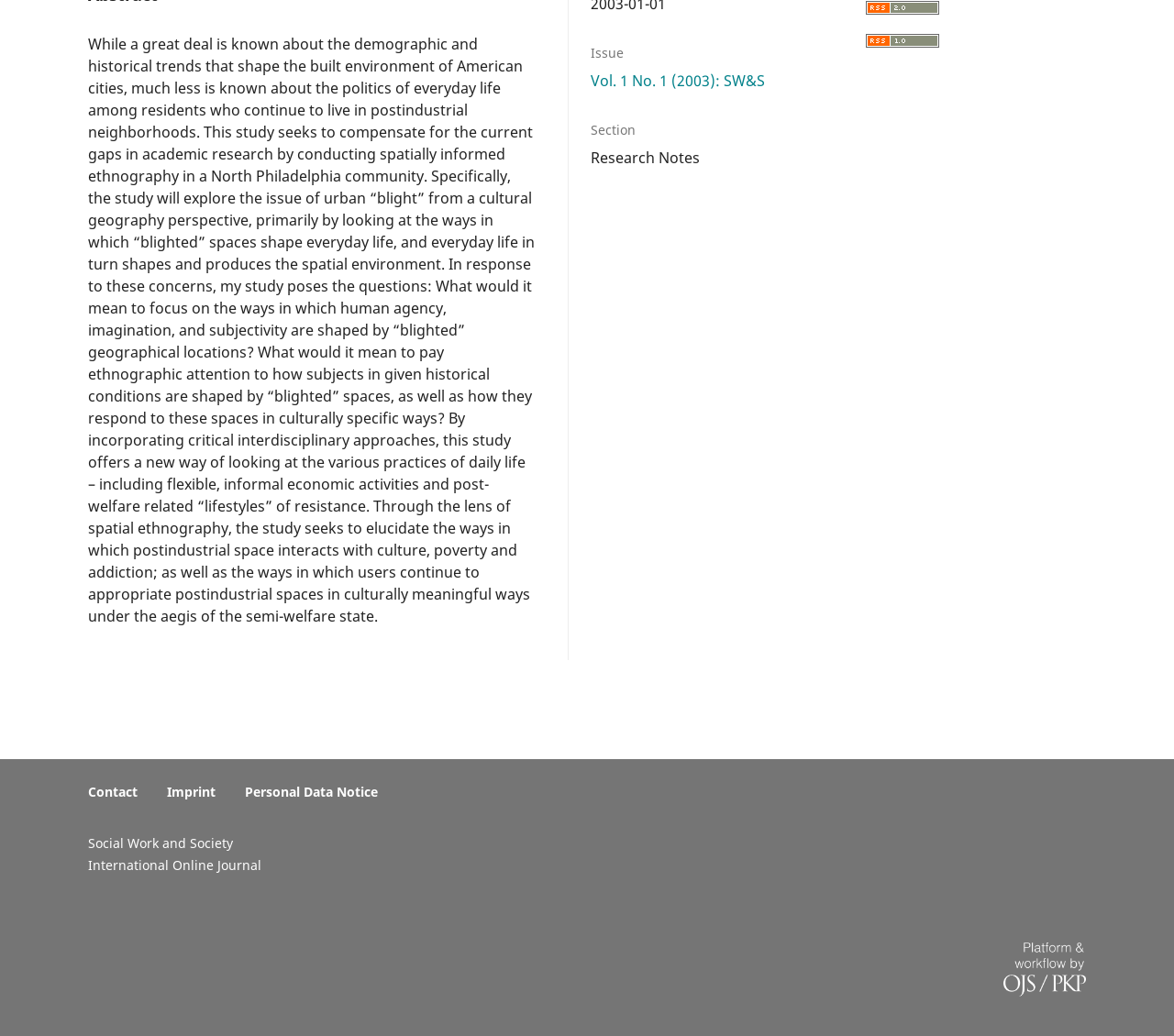Determine the bounding box coordinates in the format (top-left x, top-left y, bottom-right x, bottom-right y). Ensure all values are floating point numbers between 0 and 1. Identify the bounding box of the UI element described by: Imprint

[0.142, 0.756, 0.184, 0.773]